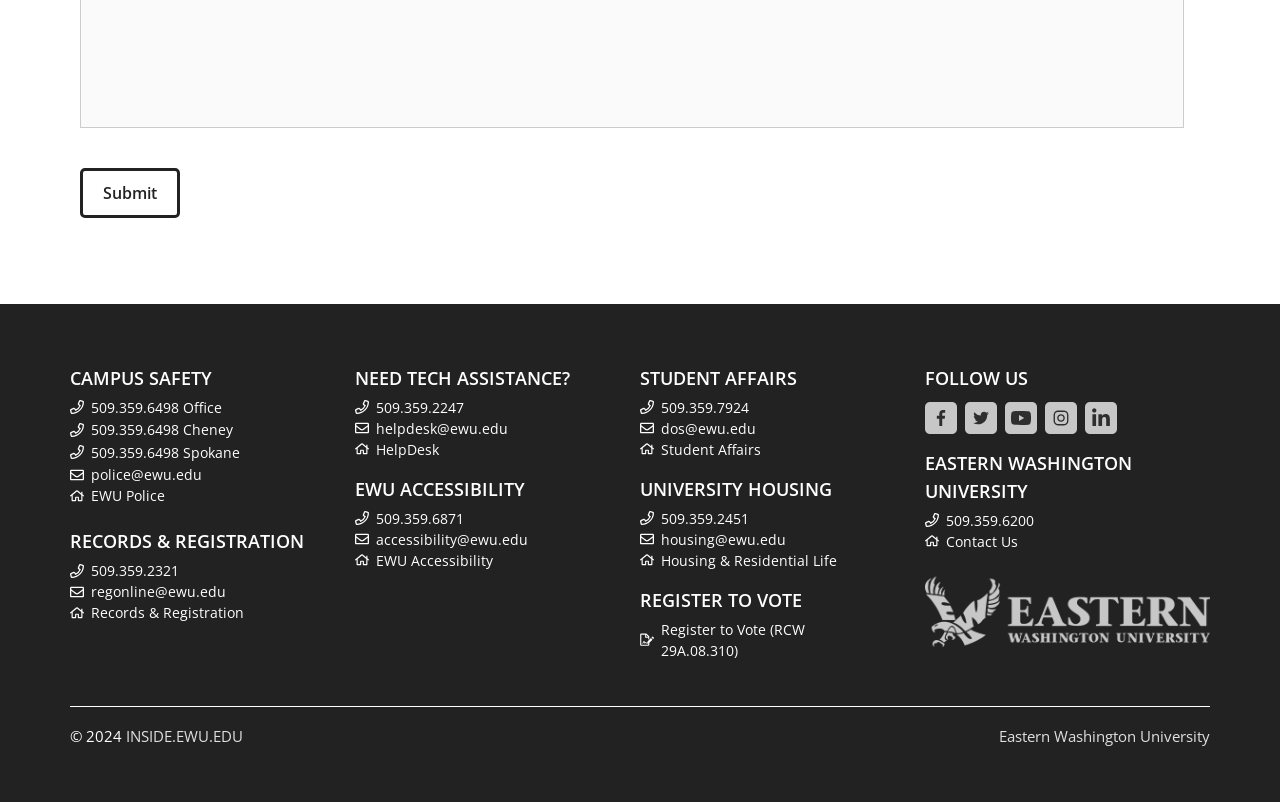Given the description of a UI element: "509.359.6498 Spokane", identify the bounding box coordinates of the matching element in the webpage screenshot.

[0.071, 0.552, 0.188, 0.576]